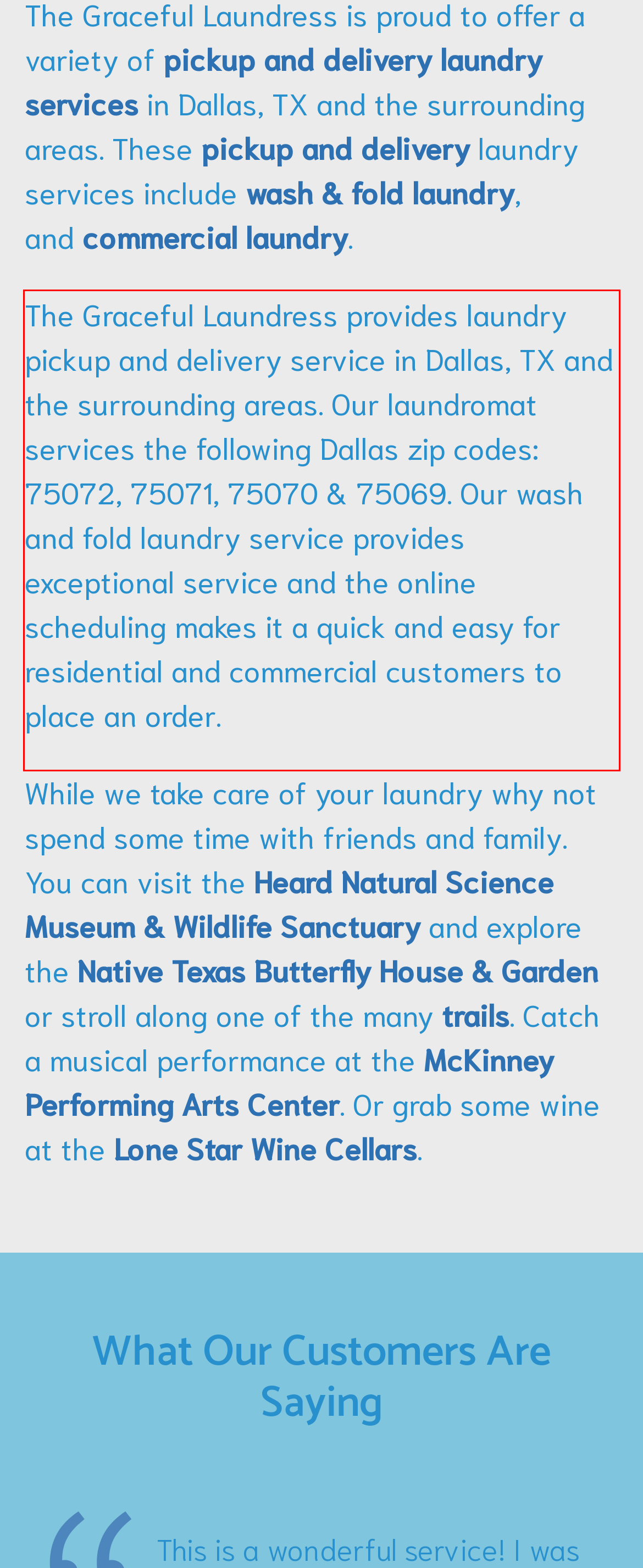Given a screenshot of a webpage with a red bounding box, extract the text content from the UI element inside the red bounding box.

The Graceful Laundress provides laundry pickup and delivery service in Dallas, TX and the surrounding areas. Our laundromat services the following Dallas zip codes: 75072, 75071, 75070 & 75069. Our wash and fold laundry service provides exceptional service and the online scheduling makes it a quick and easy for residential and commercial customers to place an order.